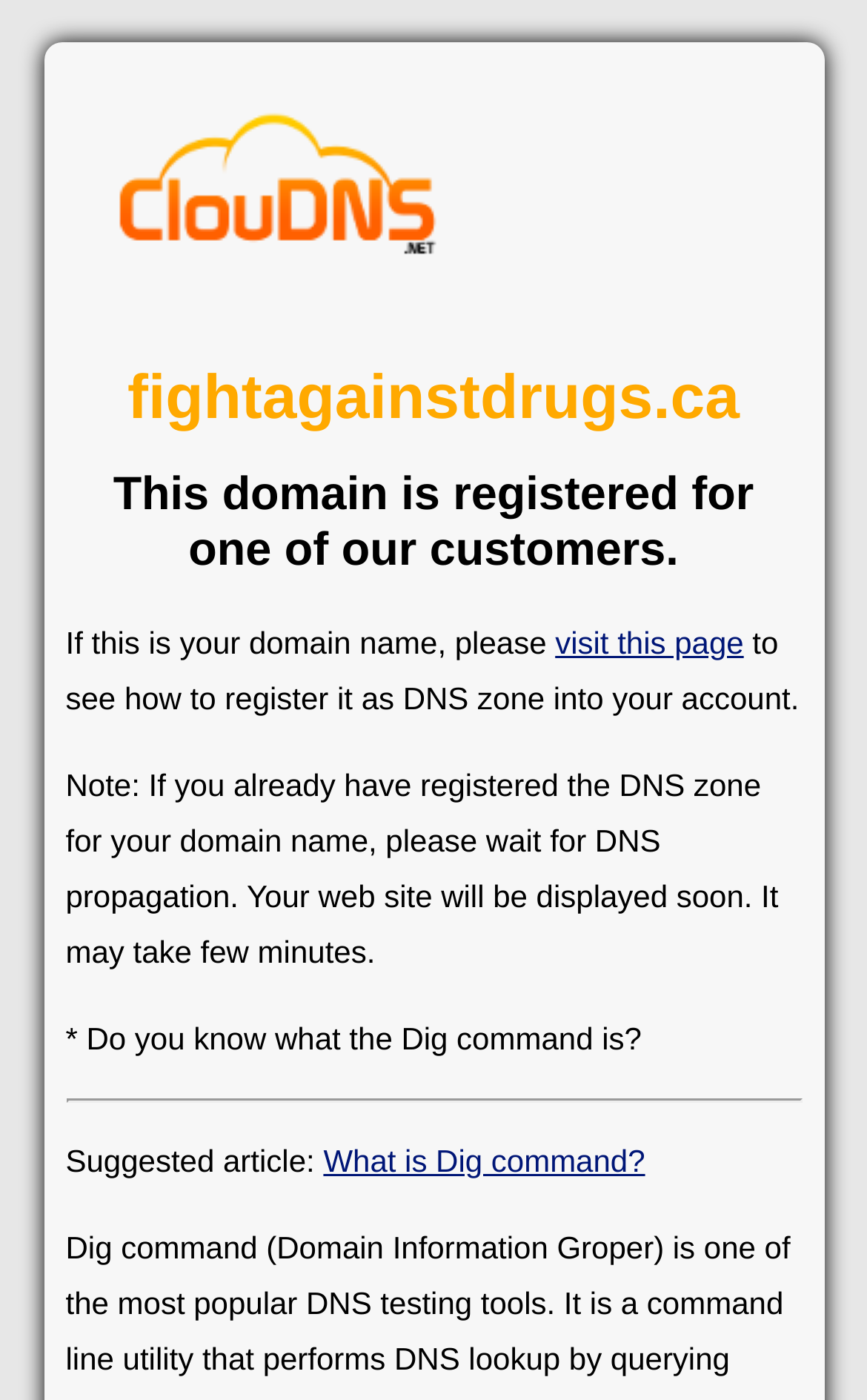Bounding box coordinates should be provided in the format (top-left x, top-left y, bottom-right x, bottom-right y) with all values between 0 and 1. Identify the bounding box for this UI element: What is Dig command?

[0.373, 0.816, 0.744, 0.842]